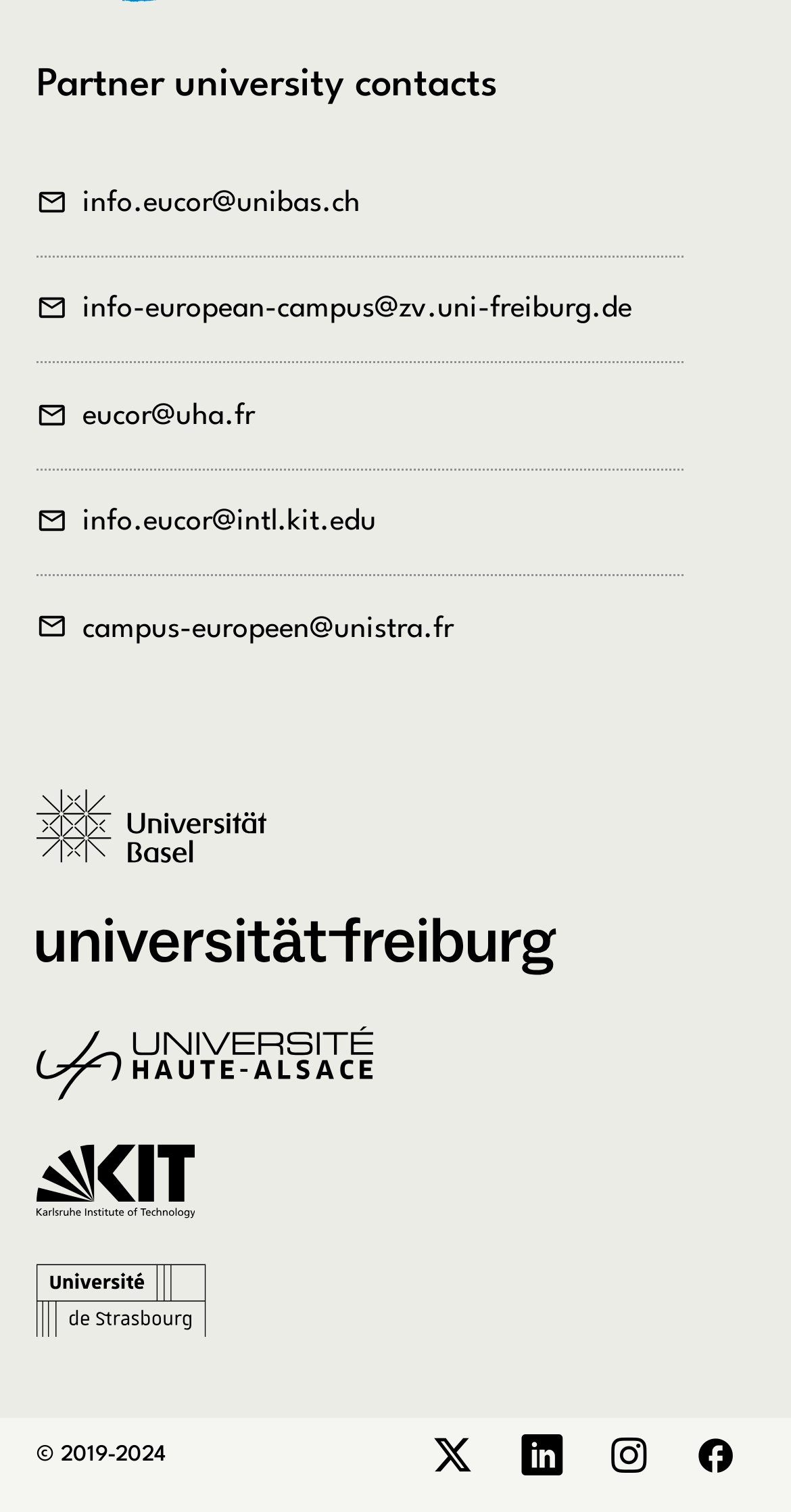How many university links are there? Look at the image and give a one-word or short phrase answer.

5